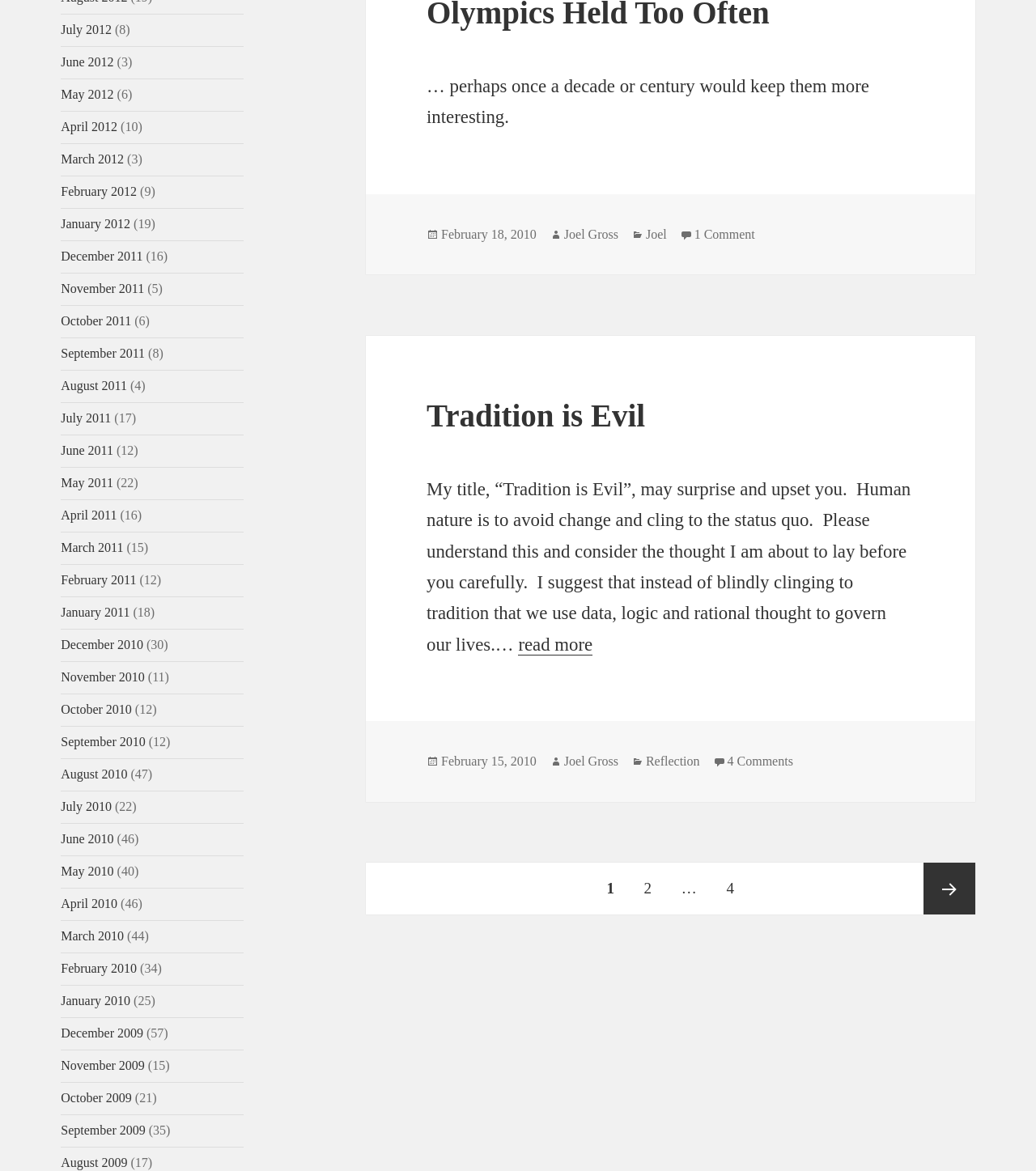Give a concise answer using only one word or phrase for this question:
How many links are there on the webpage?

More than 40